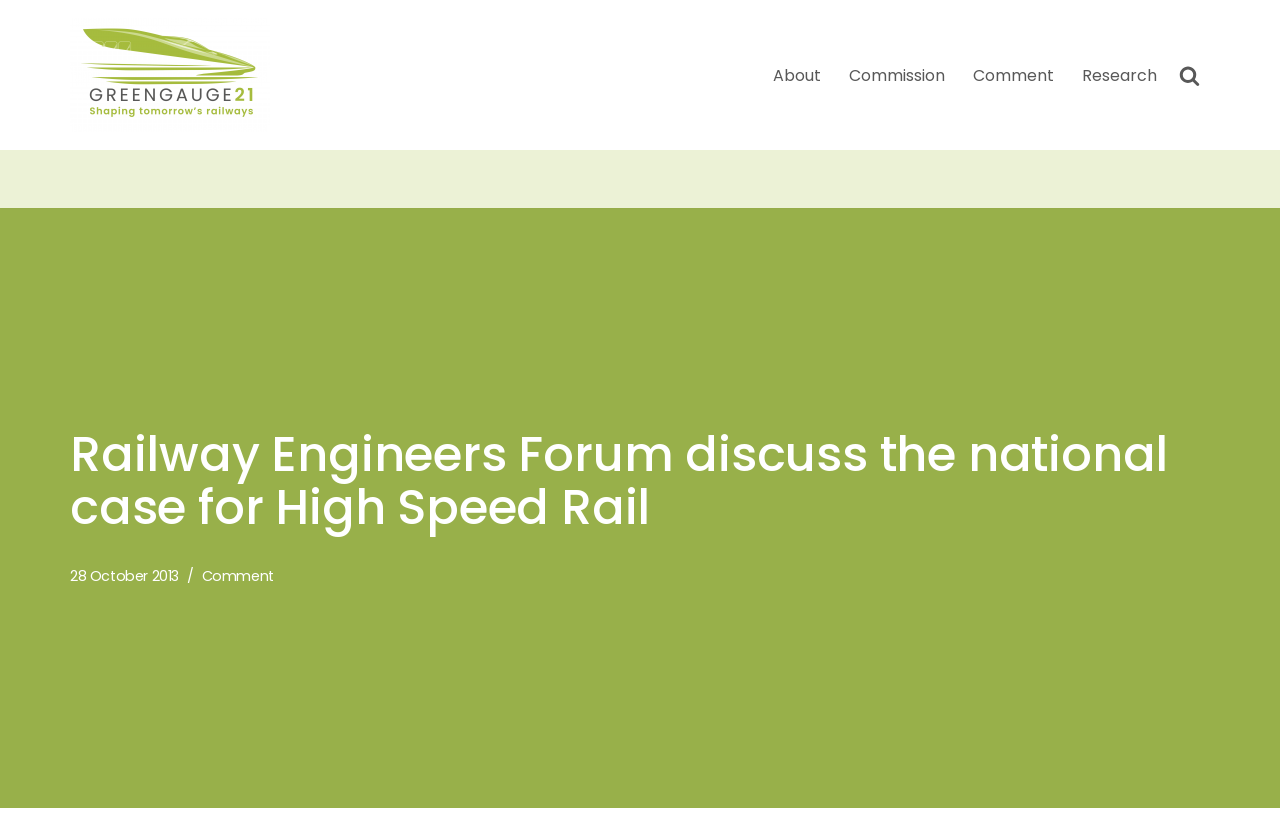Determine the bounding box coordinates of the area to click in order to meet this instruction: "Skip to content".

[0.0, 0.039, 0.023, 0.063]